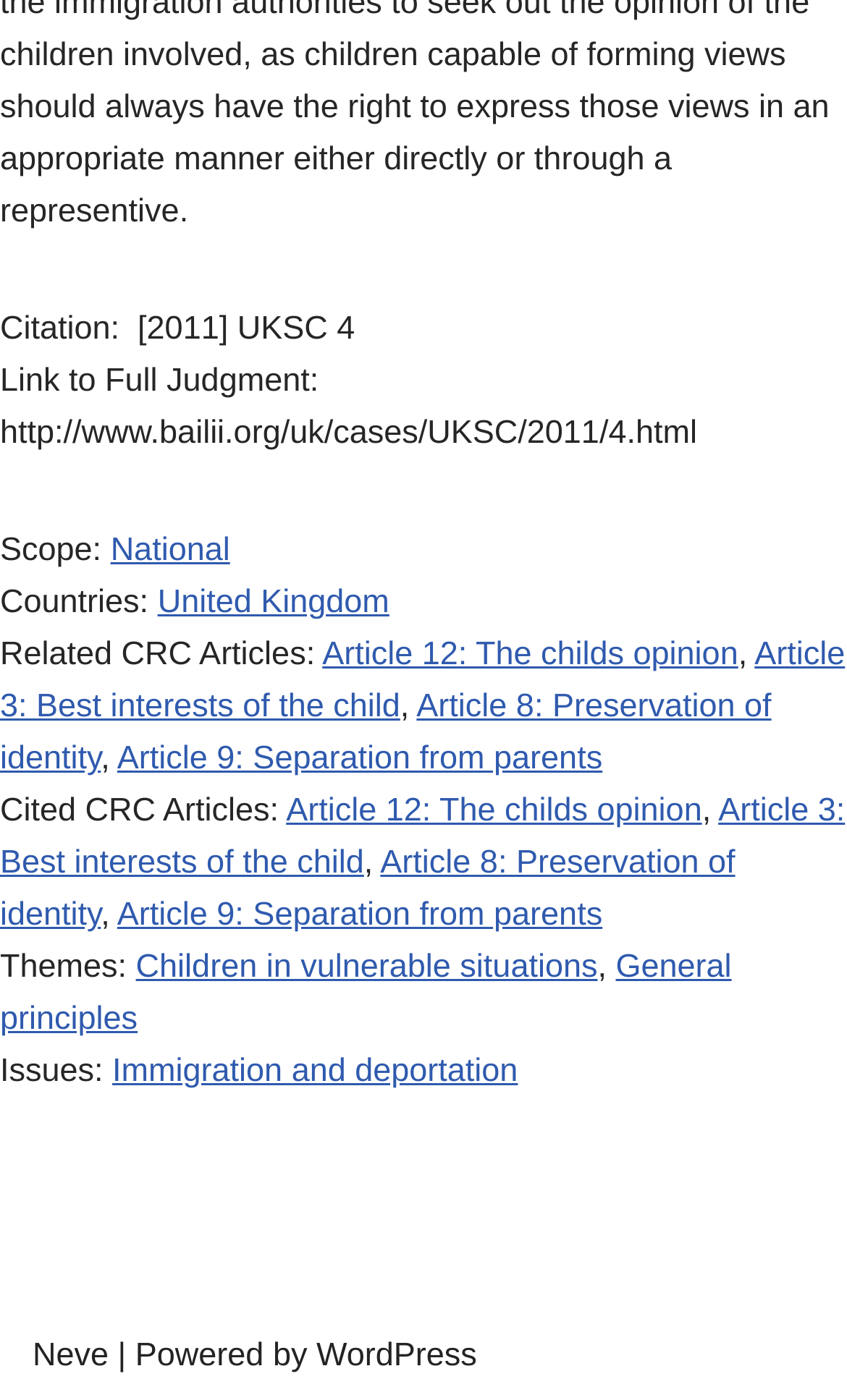Please provide the bounding box coordinates for the element that needs to be clicked to perform the following instruction: "View the image of How to migrate google Drive to OneDrive". The coordinates should be given as four float numbers between 0 and 1, i.e., [left, top, right, bottom].

None